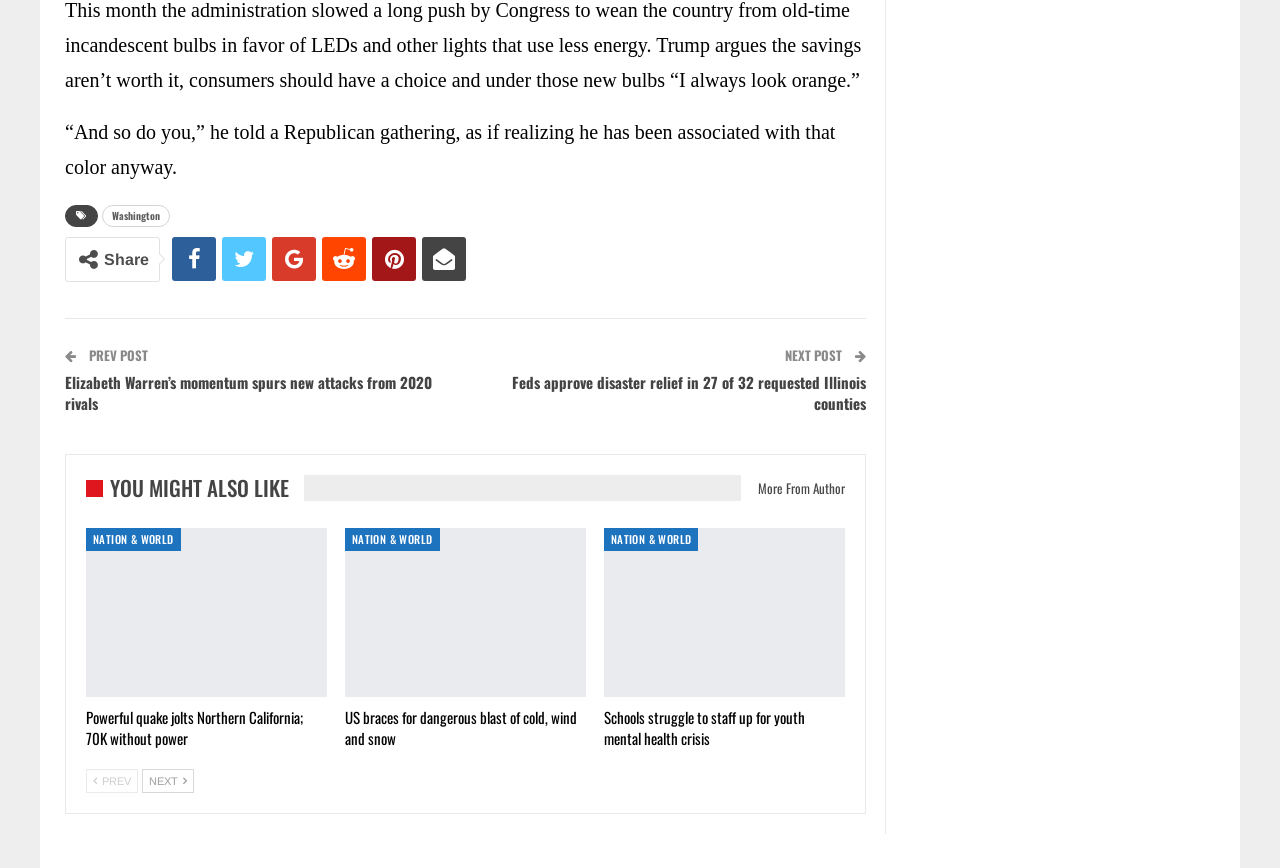Using the element description You might also like, predict the bounding box coordinates for the UI element. Provide the coordinates in (top-left x, top-left y, bottom-right x, bottom-right y) format with values ranging from 0 to 1.

[0.067, 0.556, 0.238, 0.576]